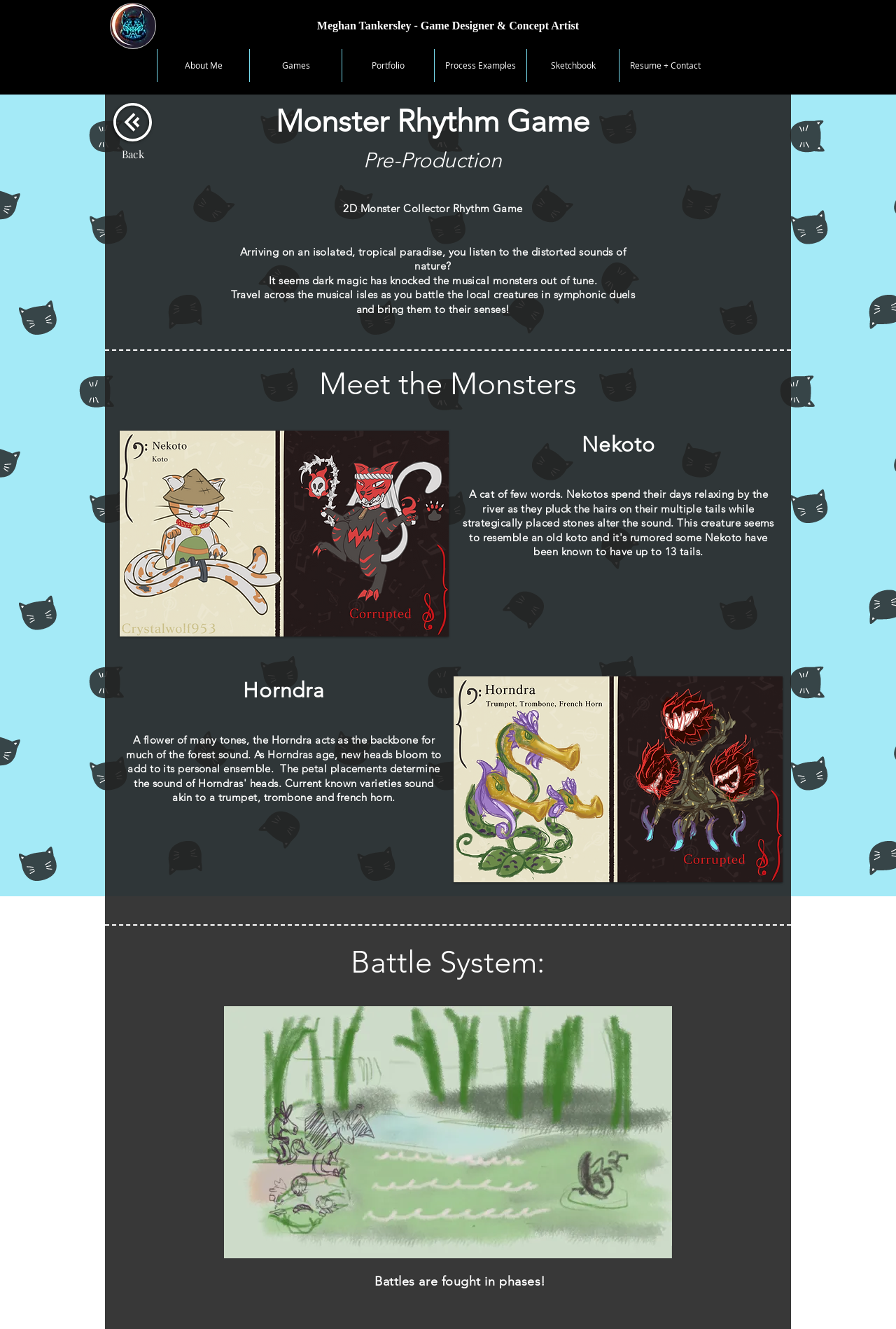Identify the bounding box coordinates of the region I need to click to complete this instruction: "Play the video".

[0.25, 0.757, 0.75, 0.947]